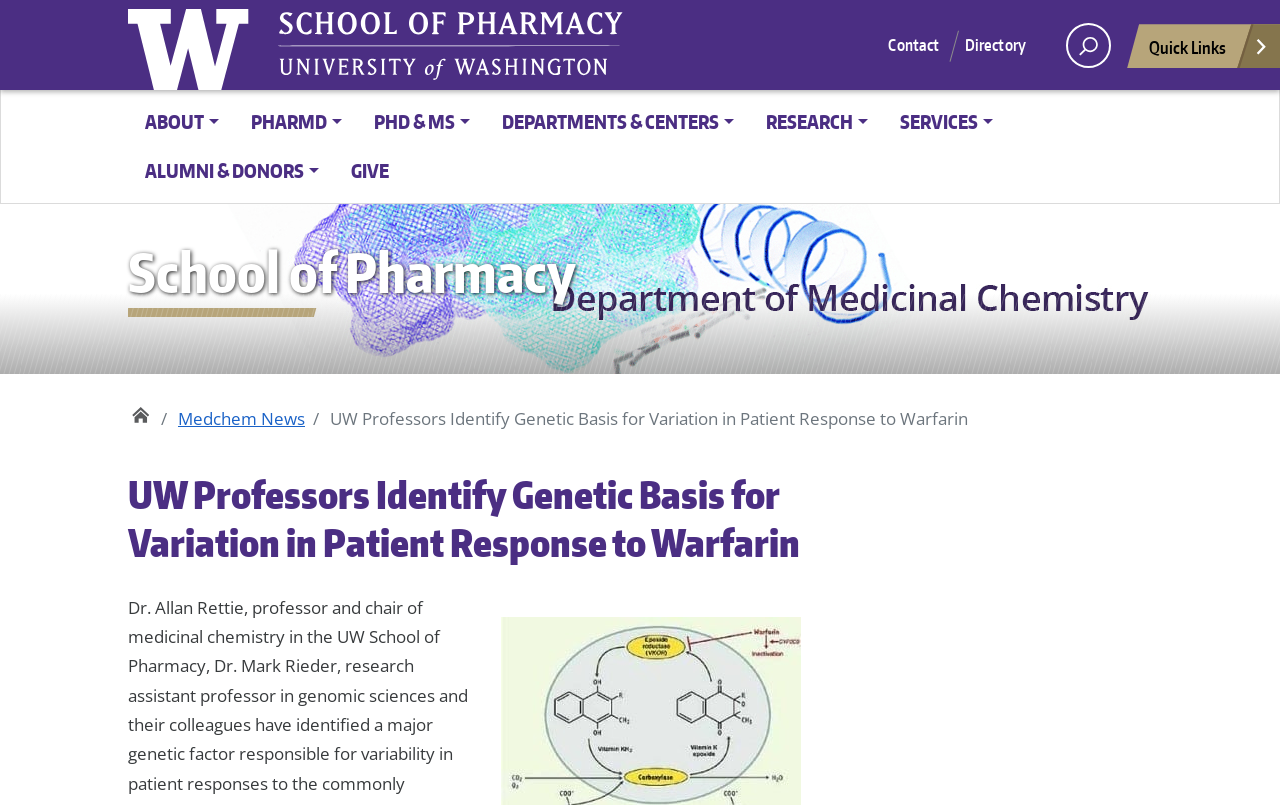Present a detailed account of what is displayed on the webpage.

The webpage appears to be an article from the University of Washington School of Pharmacy. At the top left, there is a link to the "UW School of Pharmacy Home" page. Next to it, there is a main menu with links to "Contact", "Directory", and a search area that can be opened with a button. On the right side of the top section, there is a button to open quick links, accompanied by an image and the text "Quick Links".

Below the top section, there is a mega-menu with buttons for various categories, including "ABOUT", "PHARMD", "PHD & MS", "DEPARTMENTS & CENTERS", "RESEARCH", "SERVICES", and "ALUMNI & DONORS". Each button has a dropdown menu that can be expanded.

Under the mega-menu, there is a link to the "School of Pharmacy" page, followed by a breadcrumbs navigation section that shows the current page's location within the website. The breadcrumbs section includes links to the "School of Pharmacy" and "Medchem News" pages.

The main content of the webpage is an article with the title "UW Professors Identify Genetic Basis for Variation in Patient Response to Warfarin". The article is headed by a header that spans about half of the page width. The text of the article is not provided in the accessibility tree, but it likely discusses the research findings of Dr. Allan Rettie and Dr. Mark Rieder, as mentioned in the meta description.